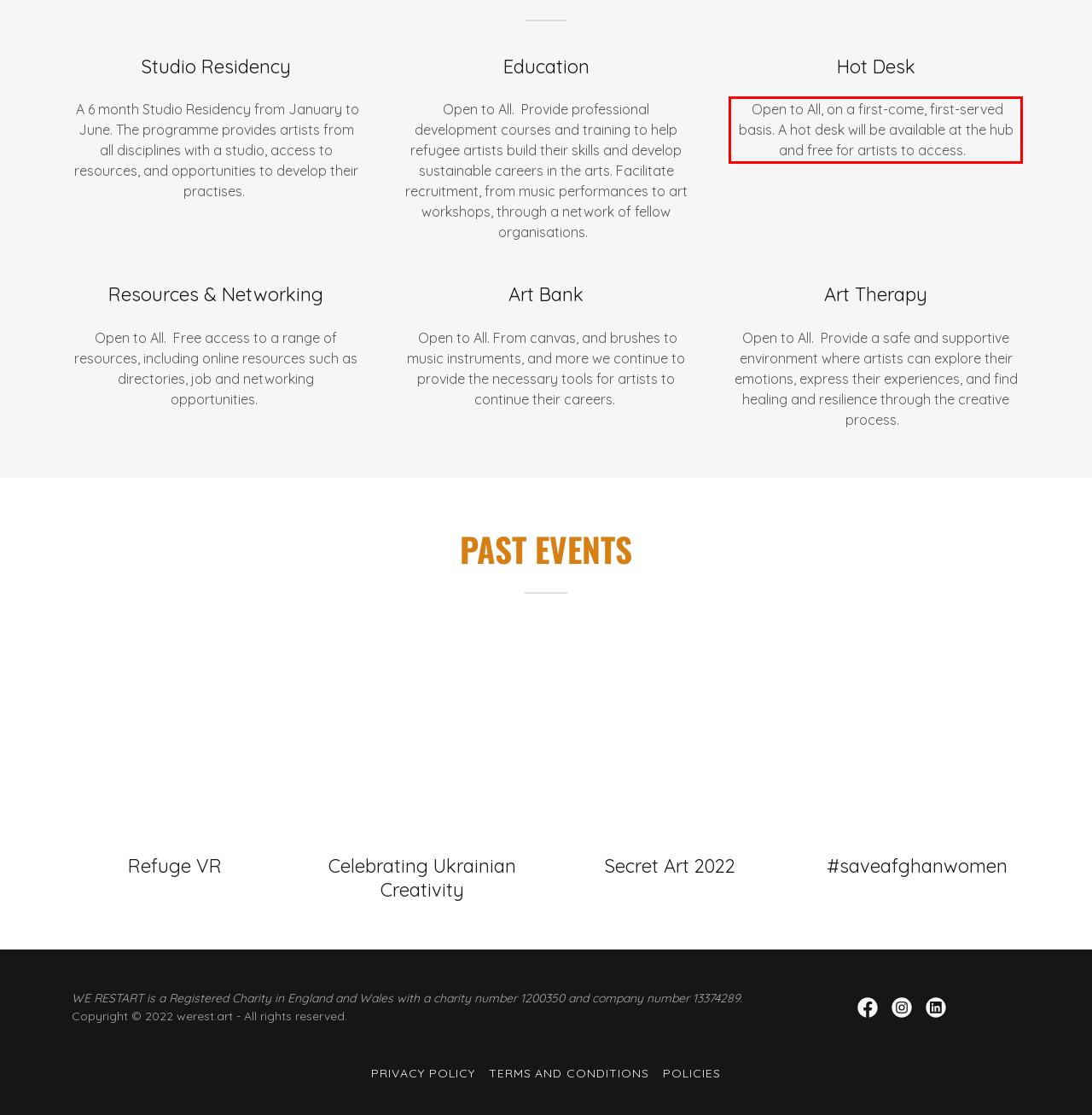Please examine the screenshot of the webpage and read the text present within the red rectangle bounding box.

Open to All, on a first-come, first-served basis. A hot desk will be available at the hub and free for artists to access.